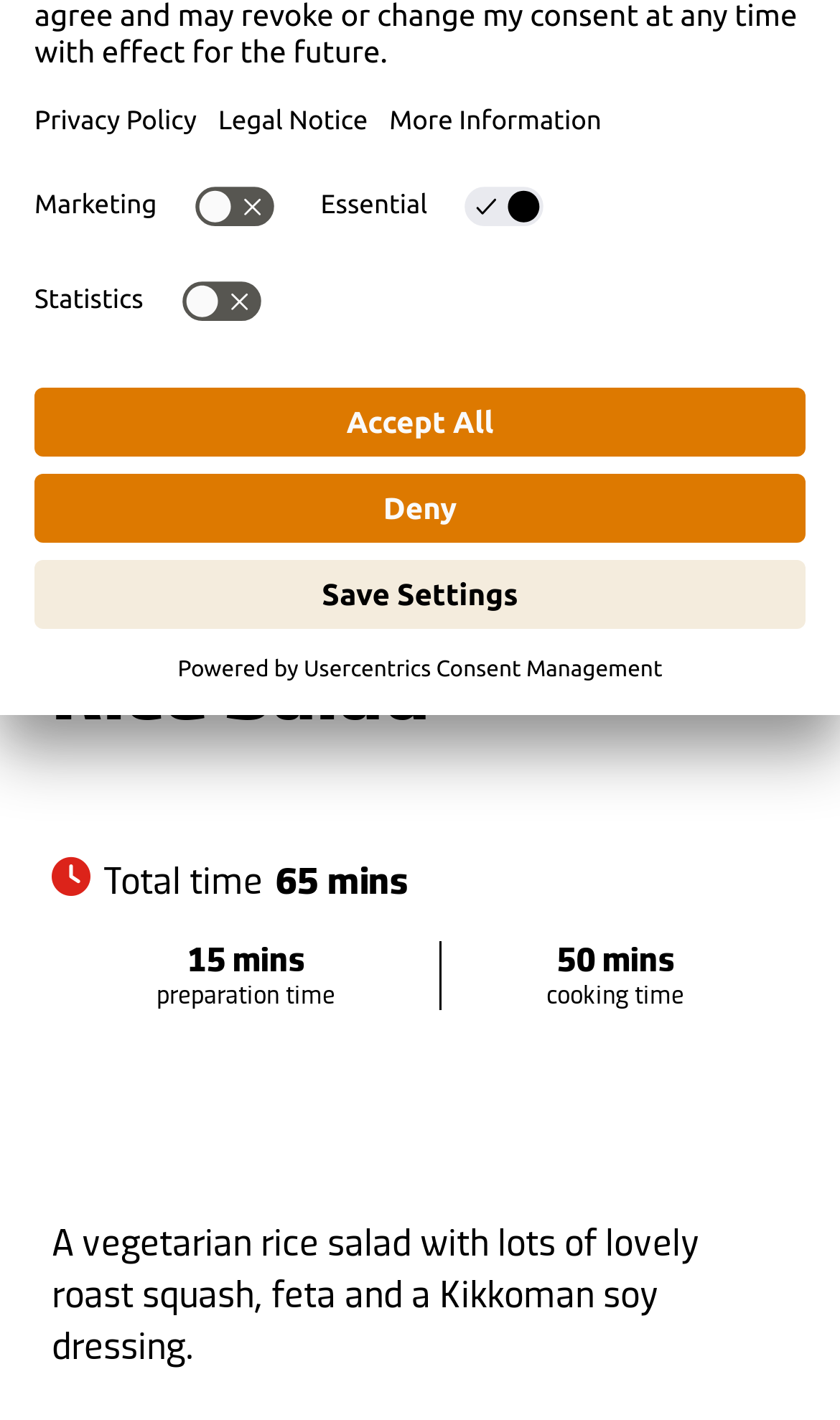Determine the bounding box for the described HTML element: "parent_node: Marketing". Ensure the coordinates are four float numbers between 0 and 1 in the format [left, top, right, bottom].

[0.218, 0.127, 0.341, 0.163]